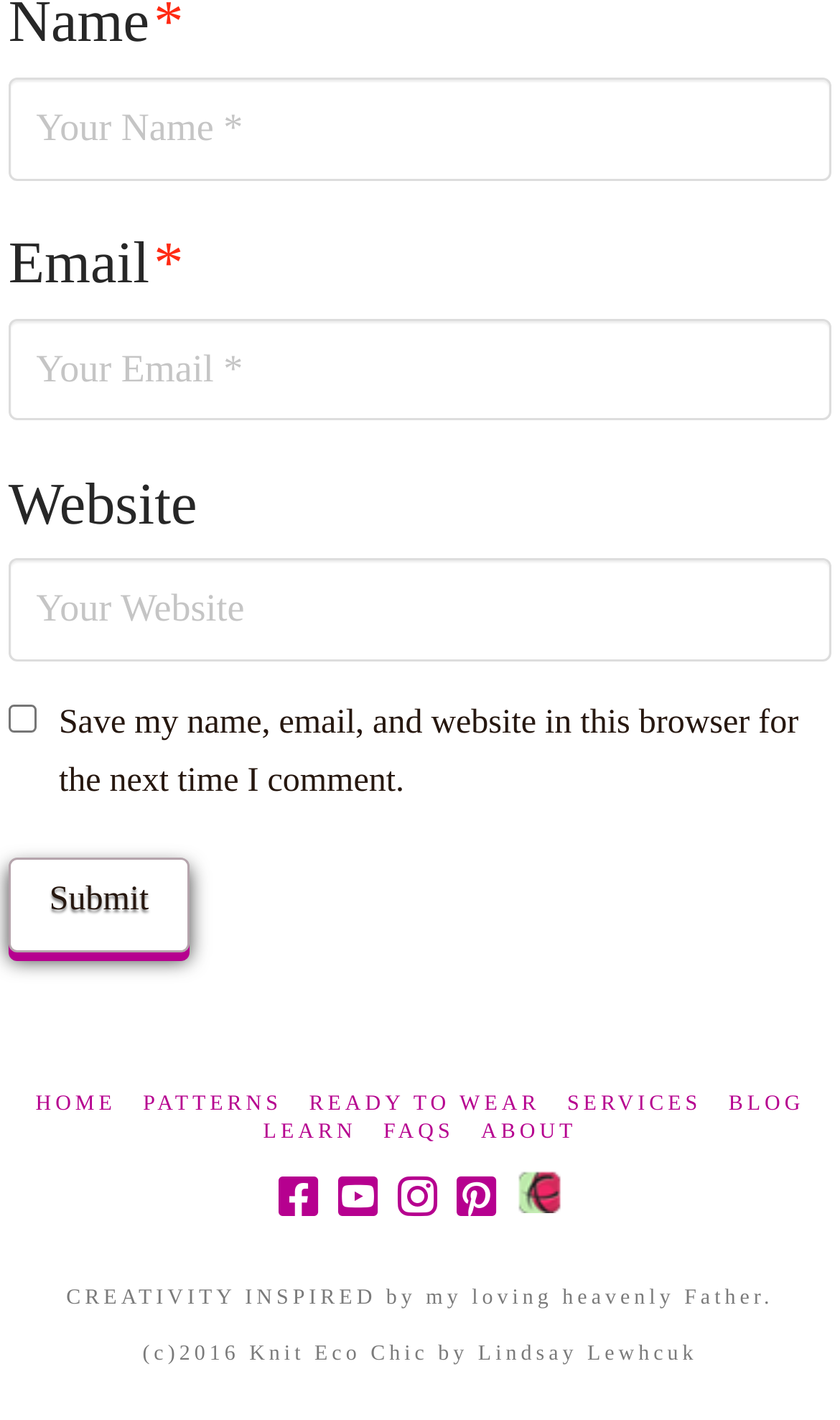Locate the bounding box coordinates of the clickable area needed to fulfill the instruction: "Visit Campus Philly".

None